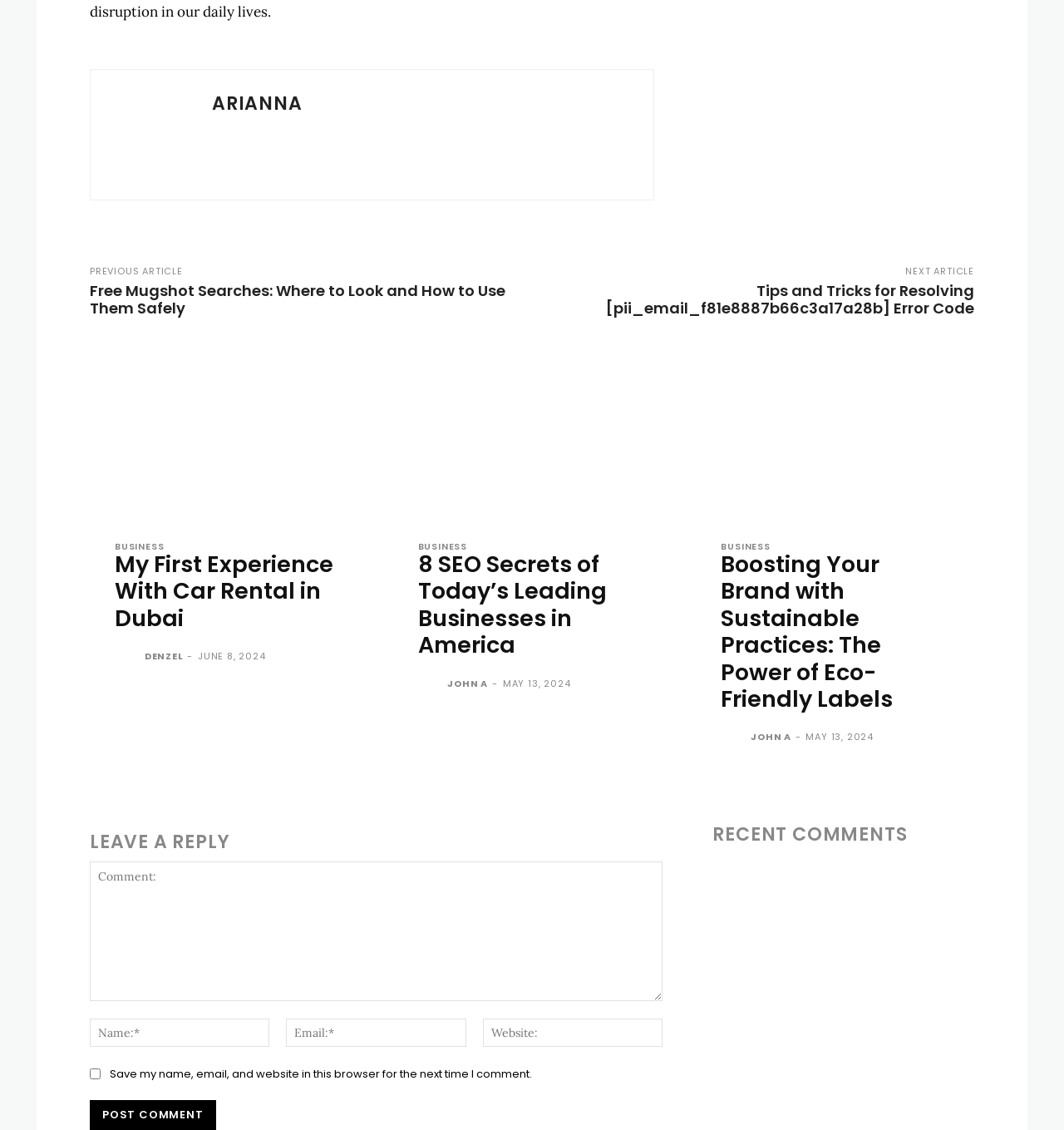What is the title of the first article? Refer to the image and provide a one-word or short phrase answer.

My First Experience With Car Rental in Dubai